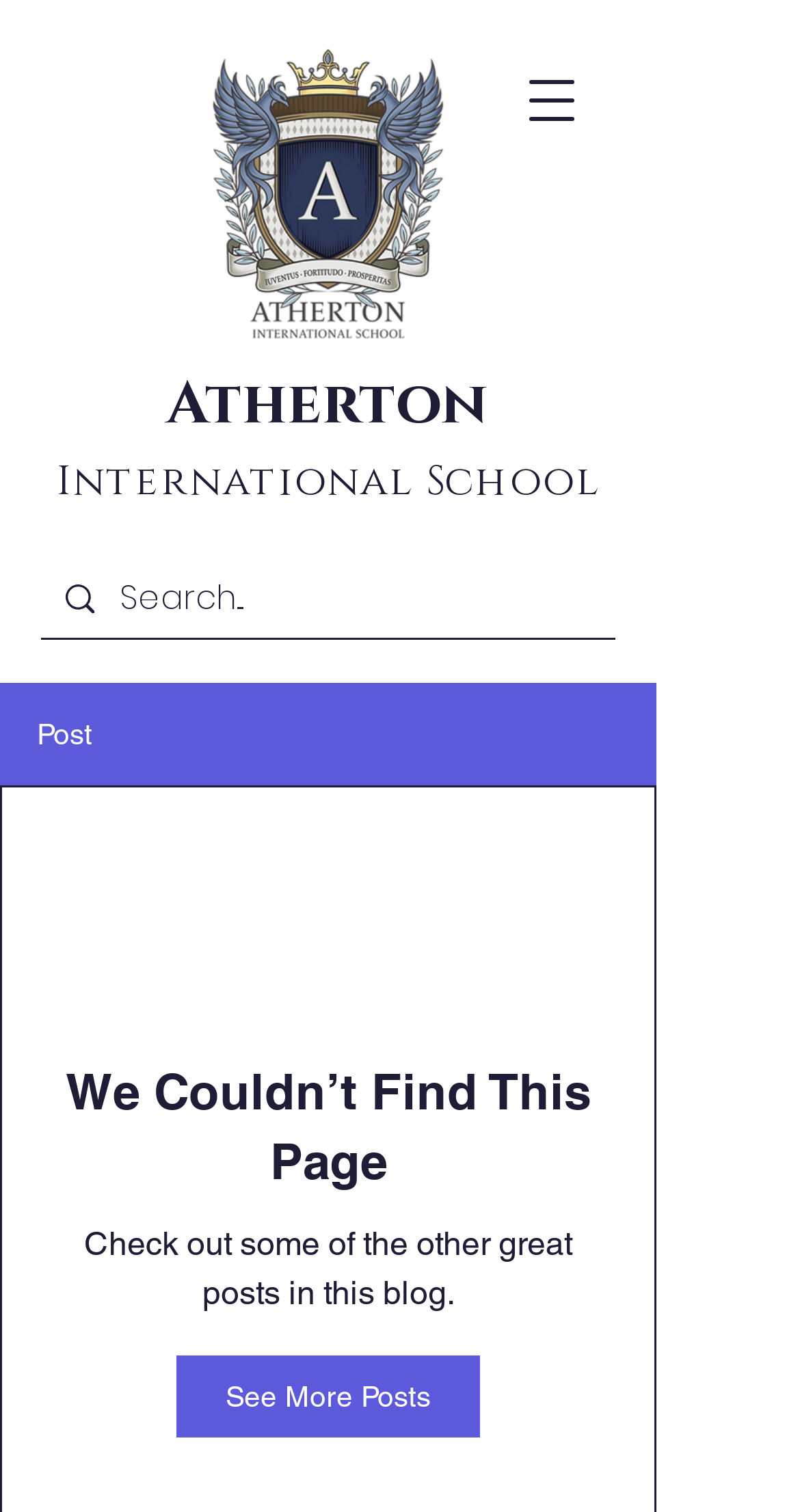Bounding box coordinates are specified in the format (top-left x, top-left y, bottom-right x, bottom-right y). All values are floating point numbers bounded between 0 and 1. Please provide the bounding box coordinate of the region this sentence describes: aria-label="Search..." name="q" placeholder="Search..."

[0.15, 0.37, 0.672, 0.422]